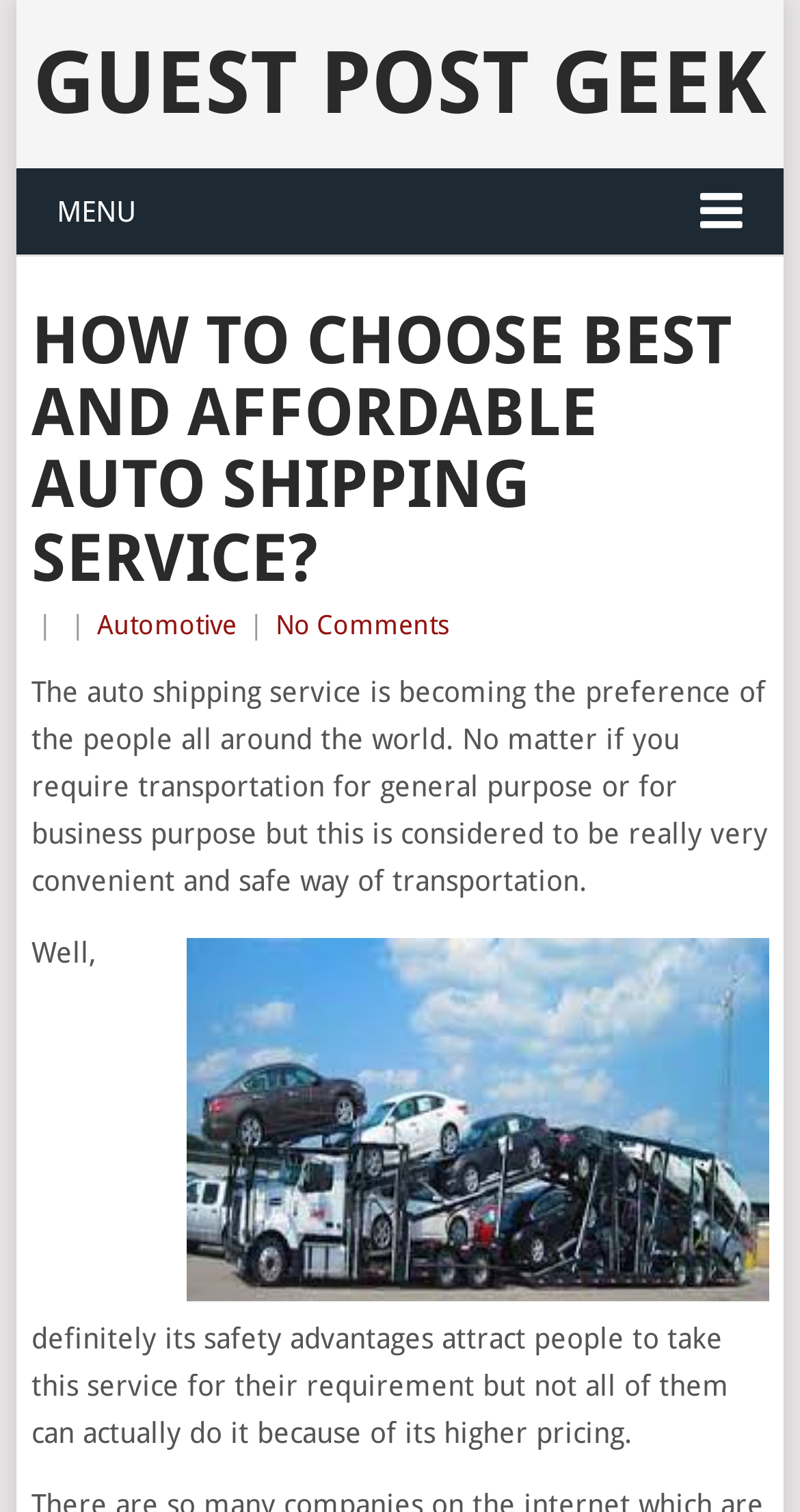What is the main topic of the article?
From the details in the image, provide a complete and detailed answer to the question.

The main topic of the article can be determined by reading the introductory paragraph, which mentions that 'The auto shipping service is becoming the preference of the people all around the world.' This indicates that the article is about auto shipping service.